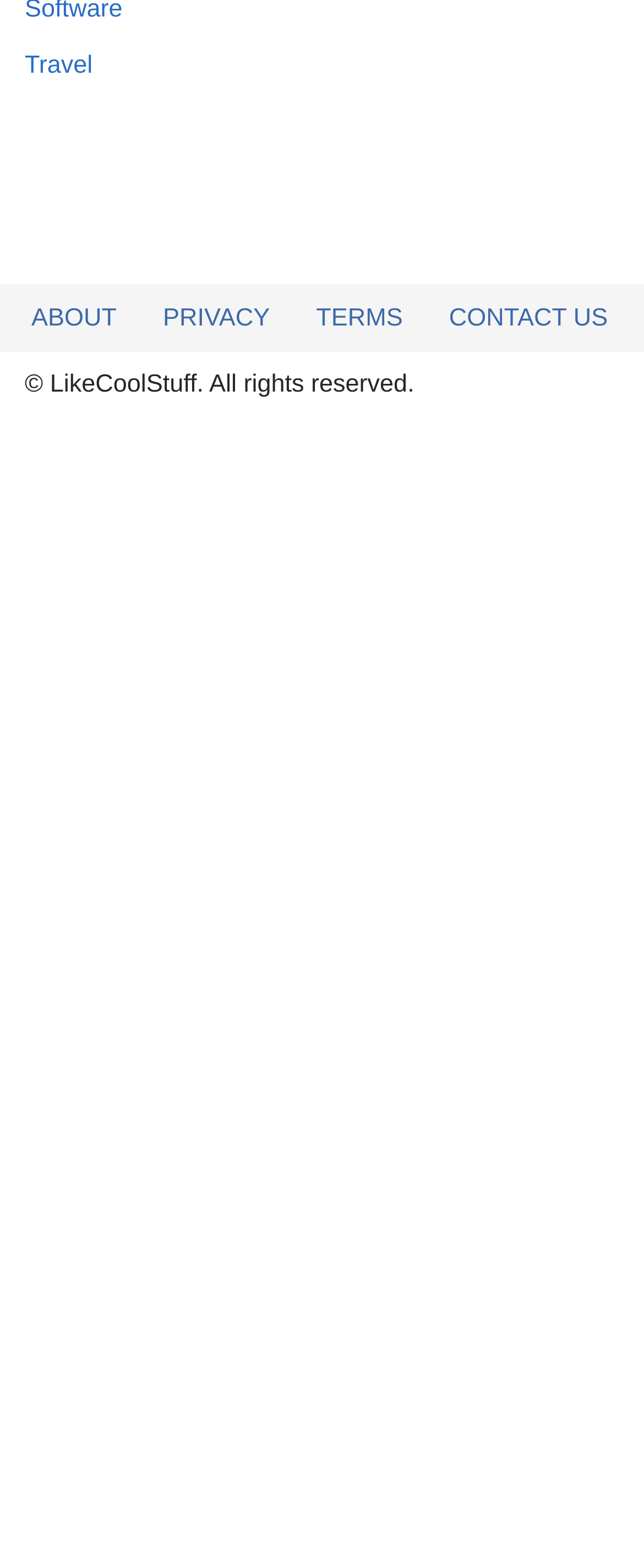Provide a short, one-word or phrase answer to the question below:
How many links are in the footer menu?

4